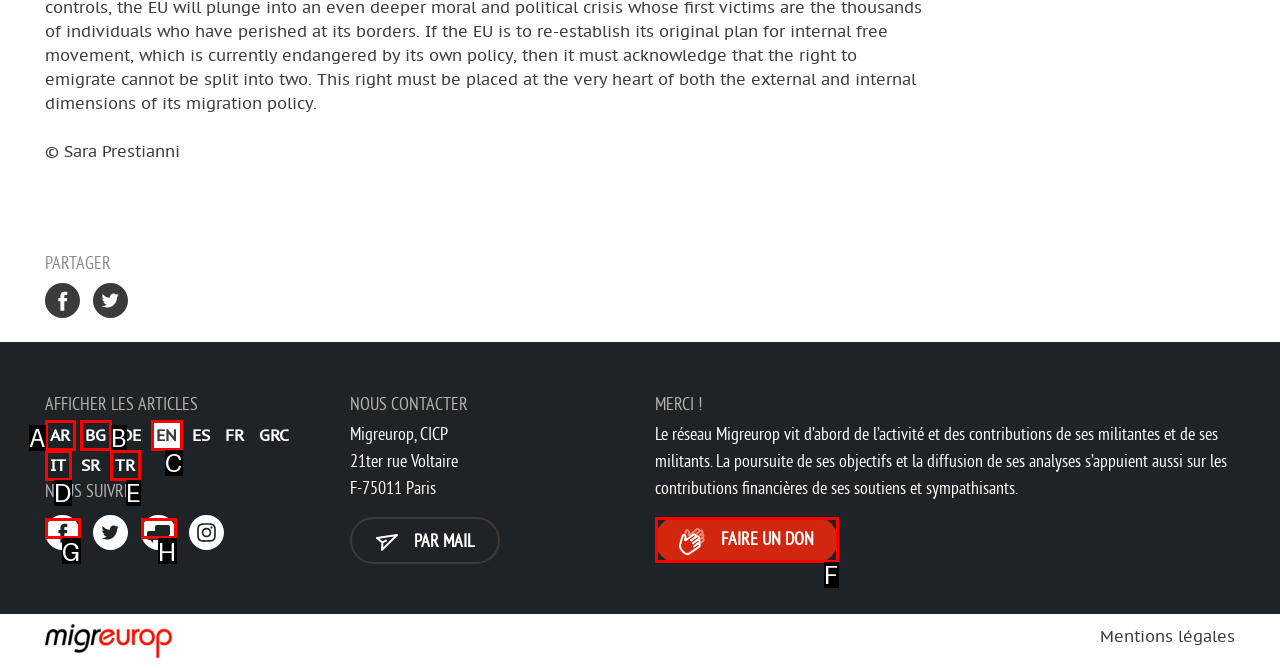Pick the HTML element that should be clicked to execute the task: Make a donation
Respond with the letter corresponding to the correct choice.

F